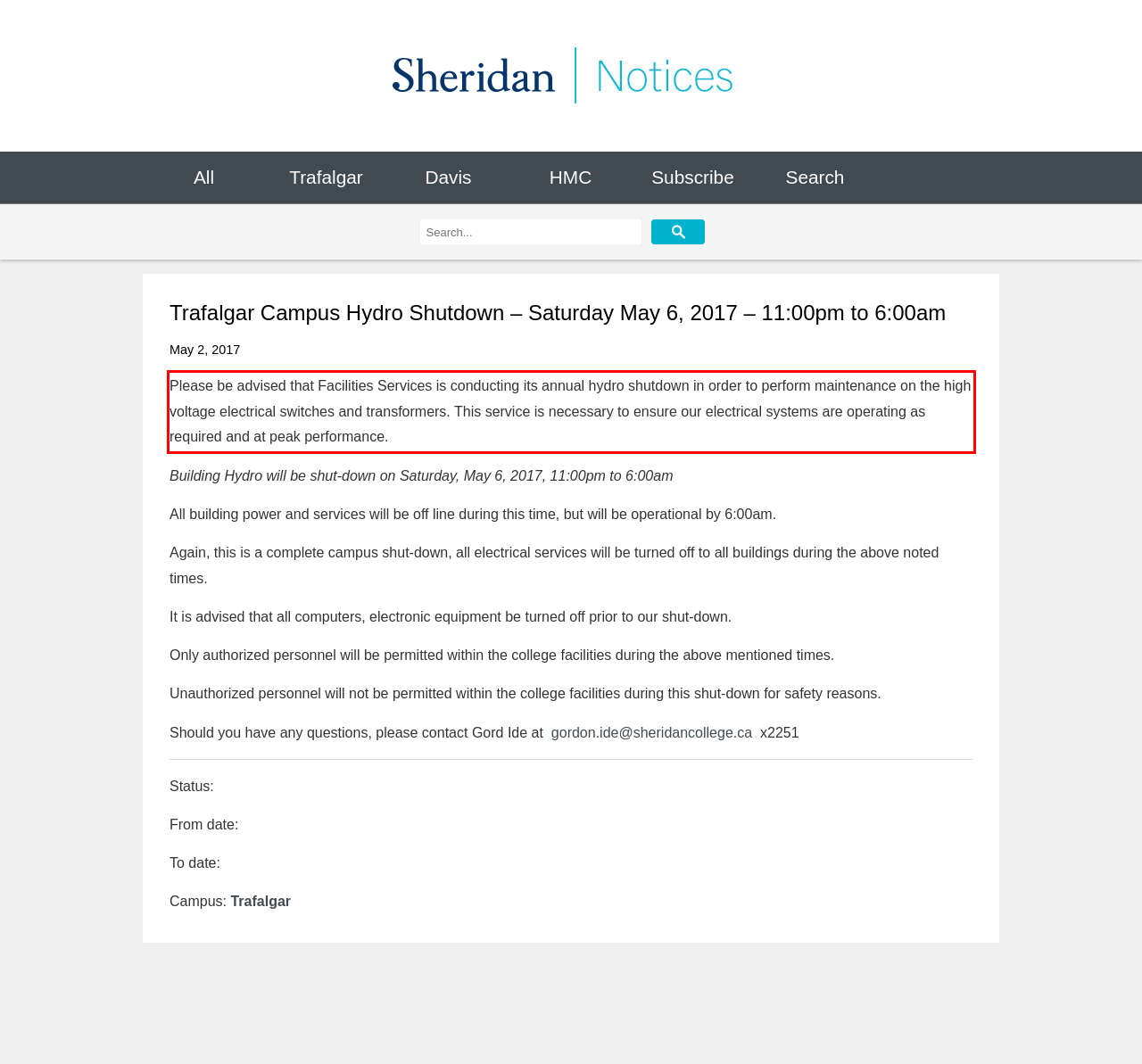In the screenshot of the webpage, find the red bounding box and perform OCR to obtain the text content restricted within this red bounding box.

Please be advised that Facilities Services is conducting its annual hydro shutdown in order to perform maintenance on the high voltage electrical switches and transformers. This service is necessary to ensure our electrical systems are operating as required and at peak performance.